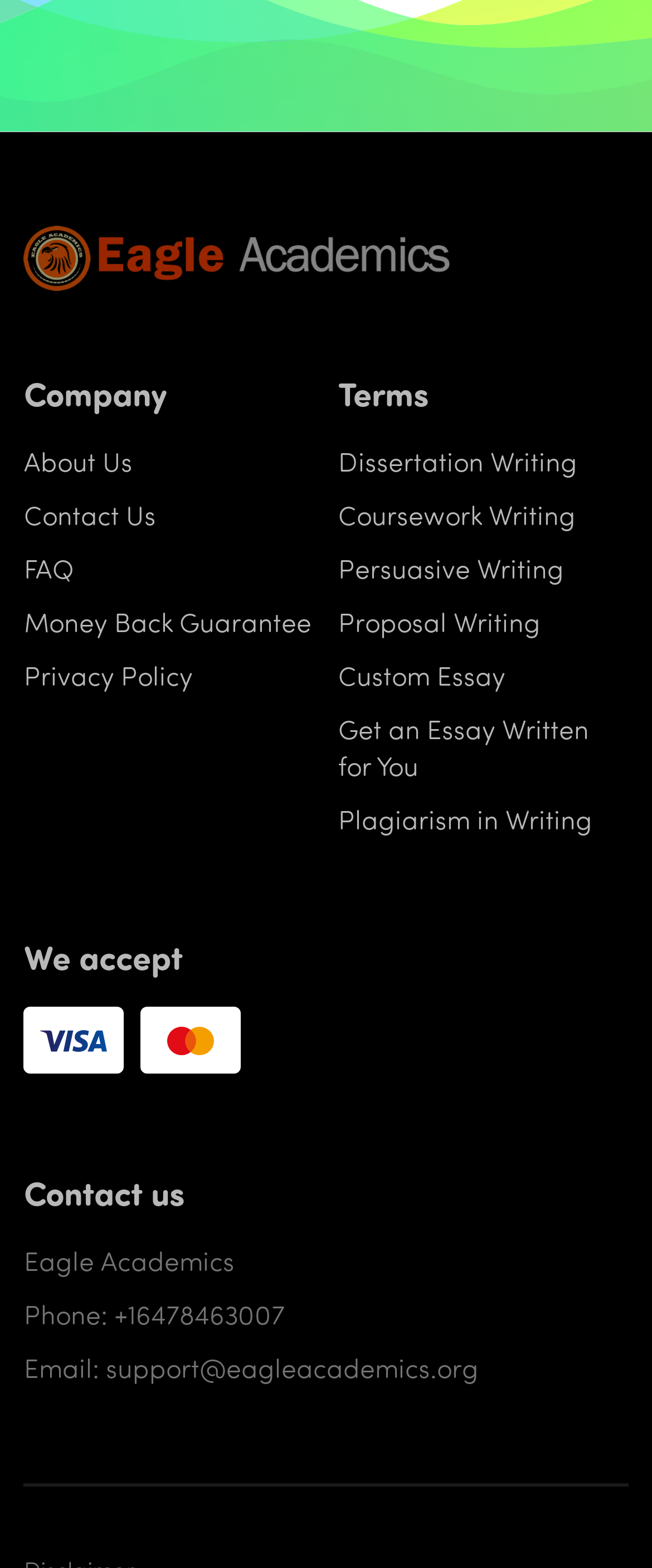Please determine the bounding box coordinates of the element to click on in order to accomplish the following task: "Click on Dissertation Writing". Ensure the coordinates are four float numbers ranging from 0 to 1, i.e., [left, top, right, bottom].

[0.519, 0.283, 0.885, 0.307]